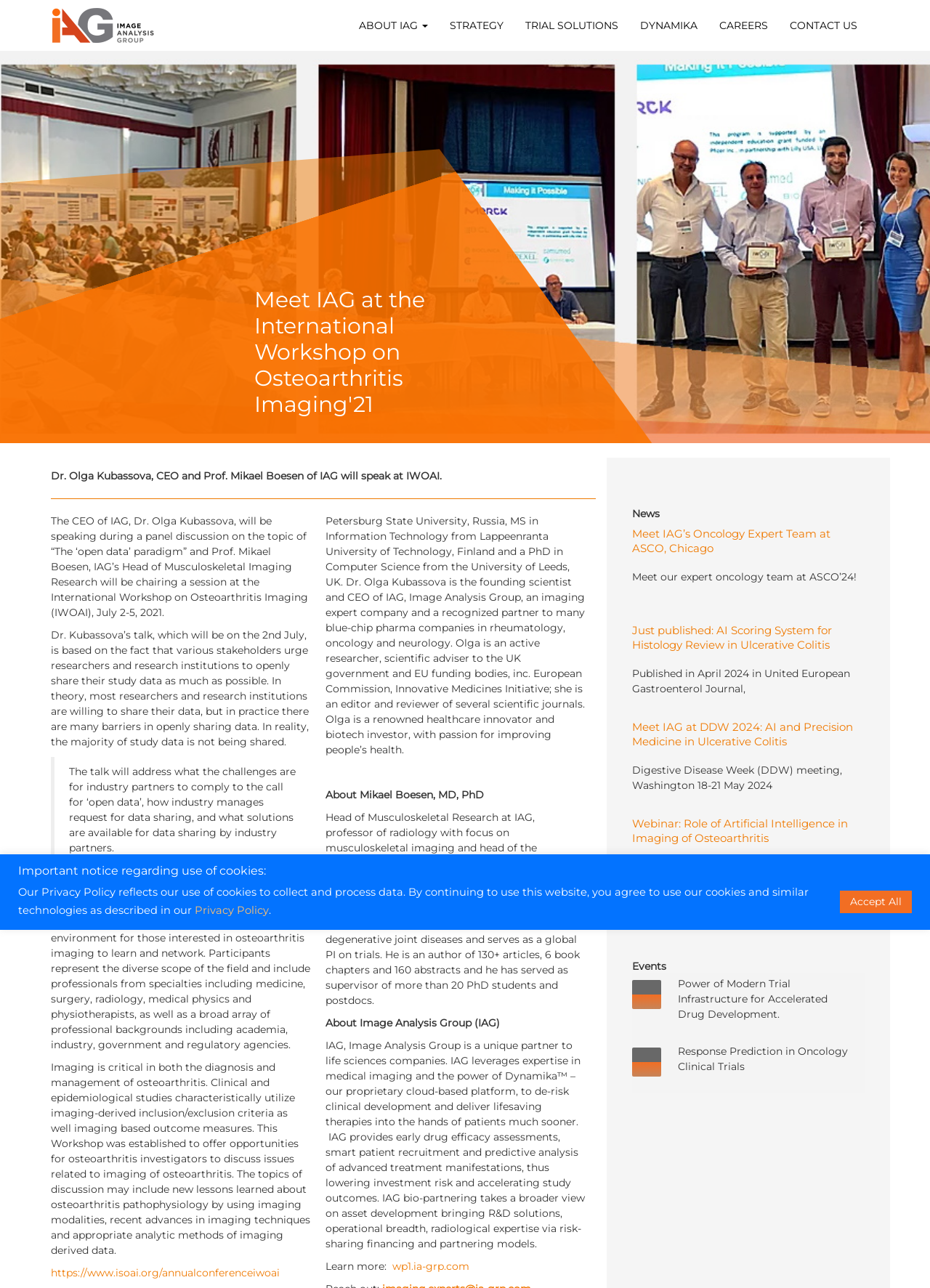Please mark the bounding box coordinates of the area that should be clicked to carry out the instruction: "Read about Dr. Olga Kubassova's talk at IWOAI".

[0.055, 0.488, 0.332, 0.581]